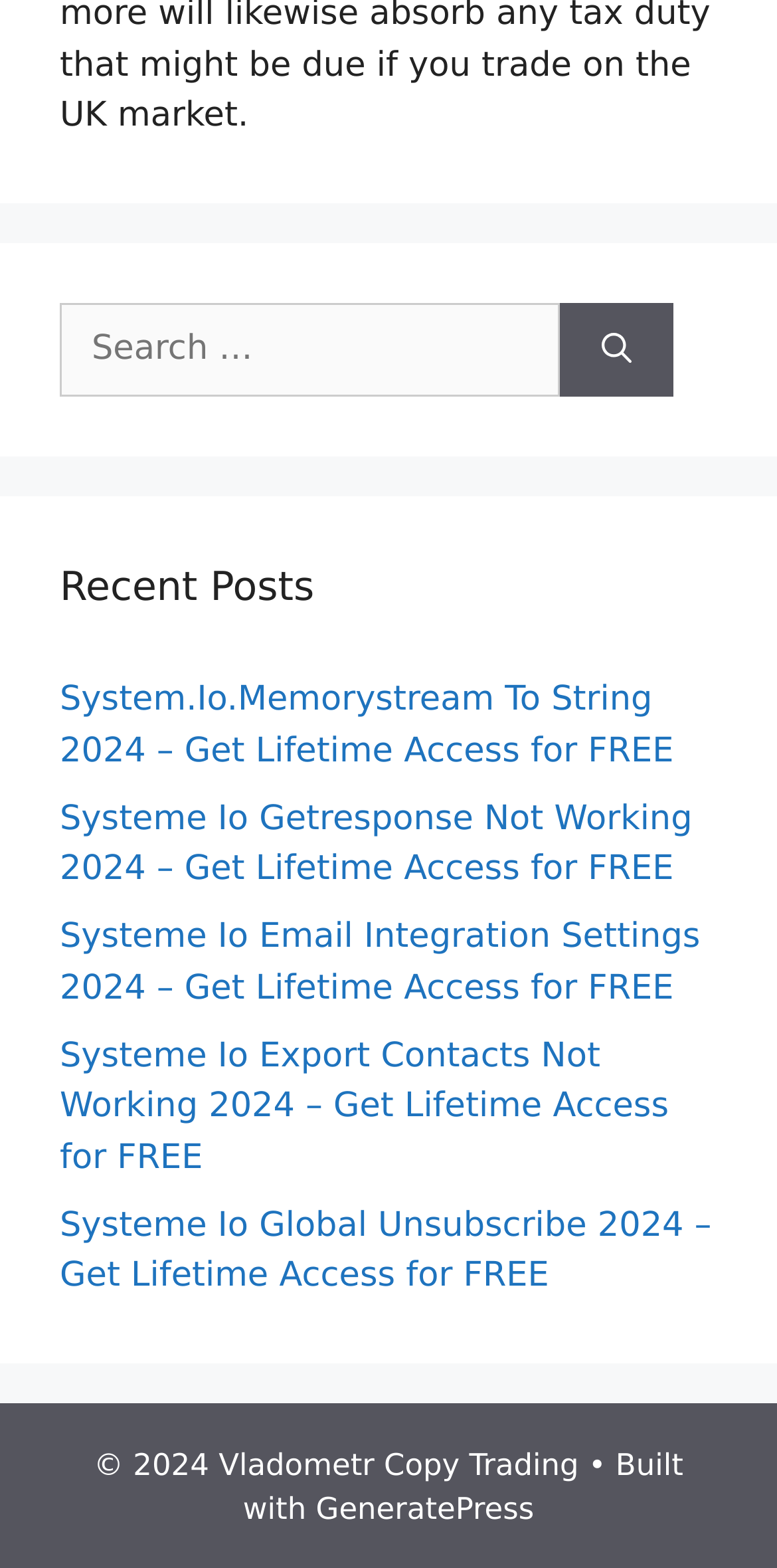Identify the bounding box for the UI element described as: "parent_node: Search for: aria-label="Search"". Ensure the coordinates are four float numbers between 0 and 1, formatted as [left, top, right, bottom].

[0.721, 0.193, 0.867, 0.253]